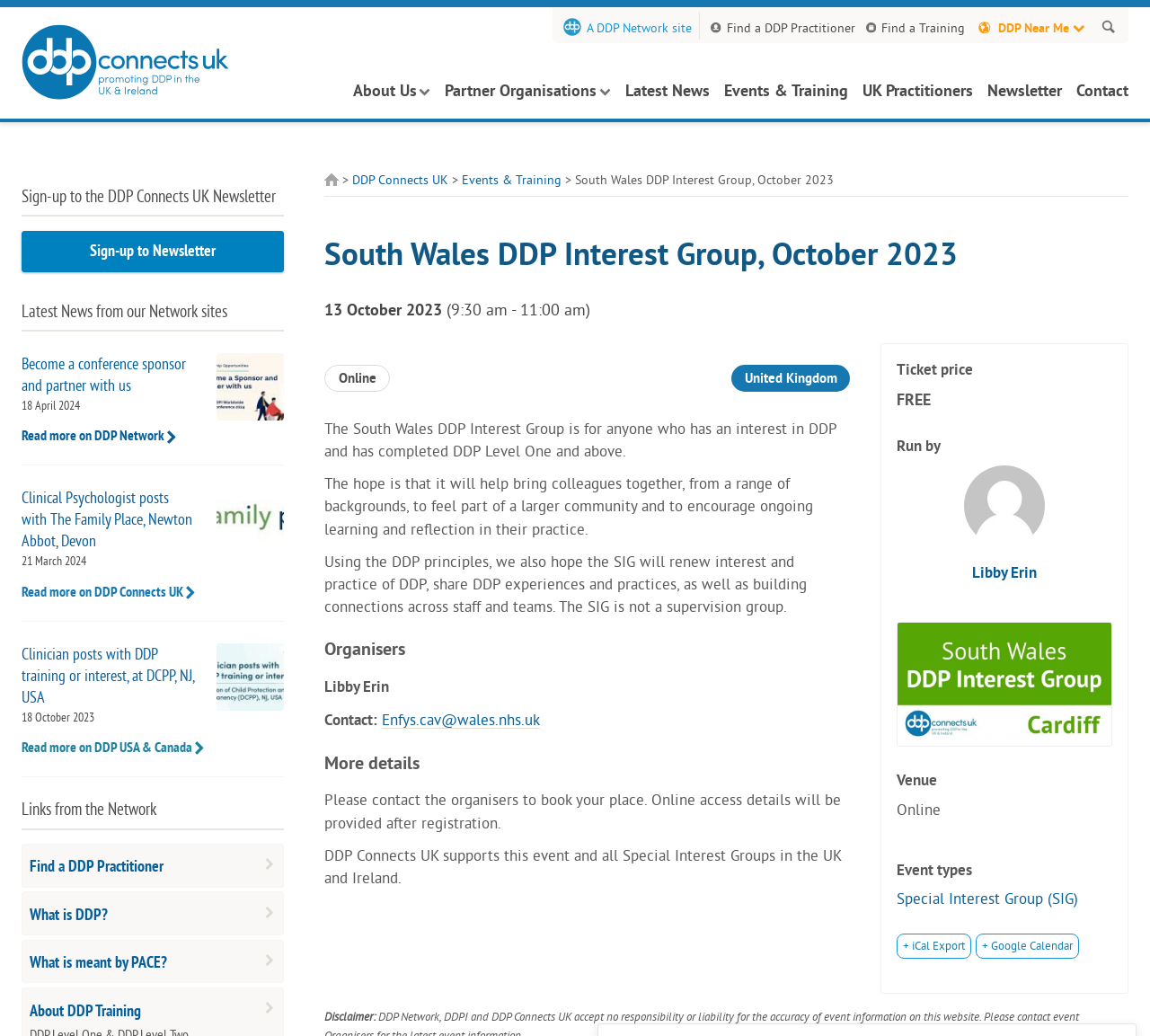Kindly provide the bounding box coordinates of the section you need to click on to fulfill the given instruction: "View the South Wales DDP Interest Group event details".

[0.282, 0.226, 0.981, 0.263]